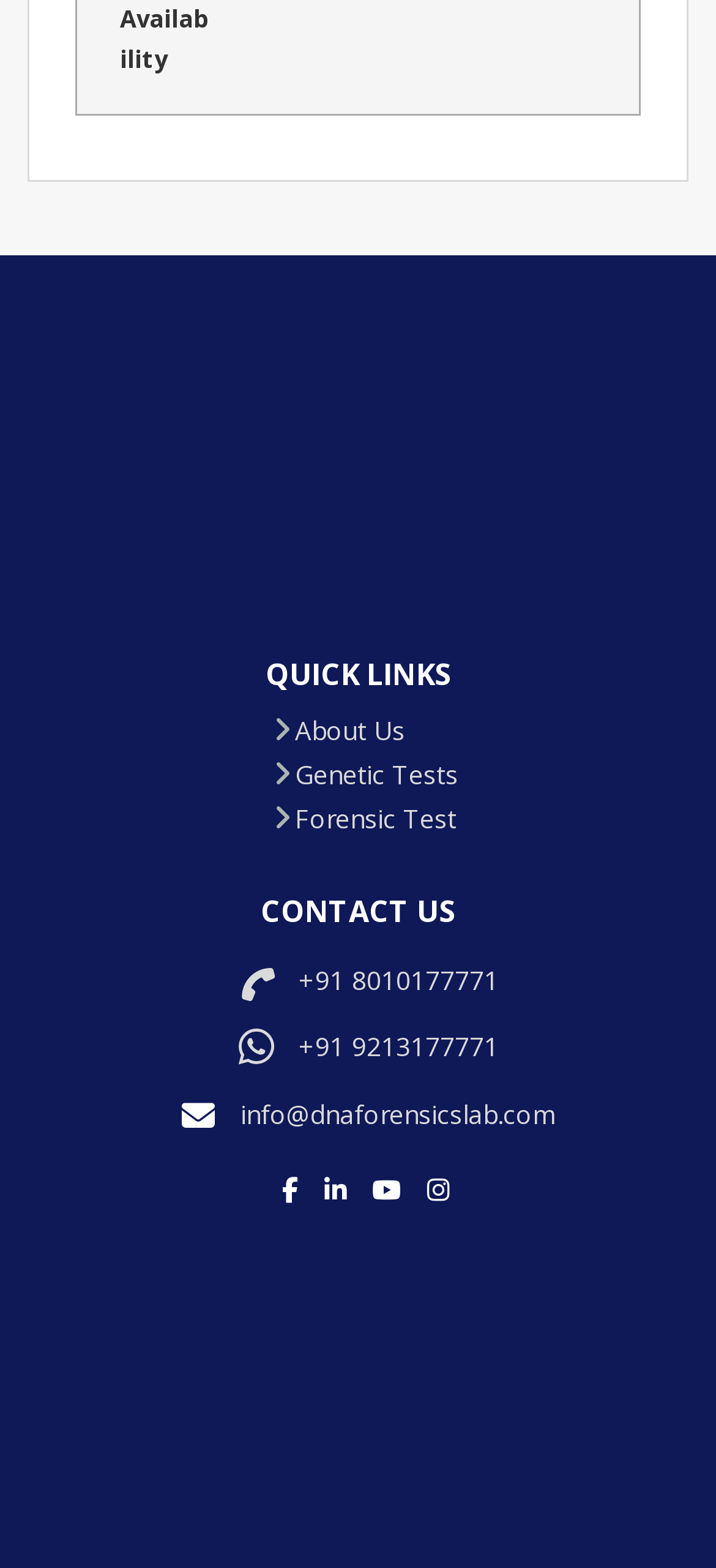What is the phone number for contact?
From the details in the image, answer the question comprehensively.

The phone number for contact is '+91 8010177771', which is identified by the link element with bounding box coordinates [0.324, 0.614, 0.696, 0.636] and OCR text ' +91 8010177771'.